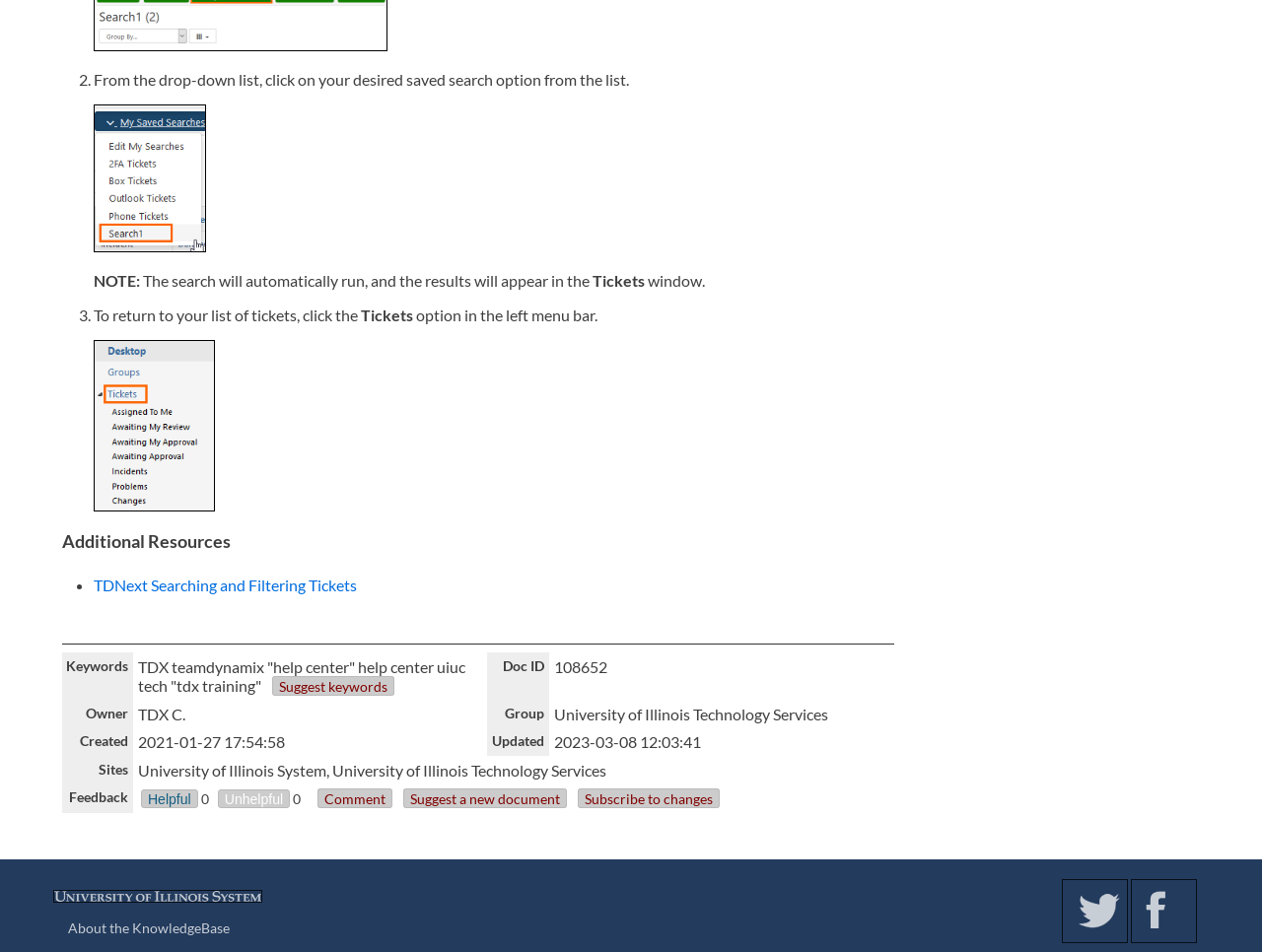Identify the bounding box for the UI element specified in this description: "value="Helpful"". The coordinates must be four float numbers between 0 and 1, formatted as [left, top, right, bottom].

[0.112, 0.829, 0.157, 0.849]